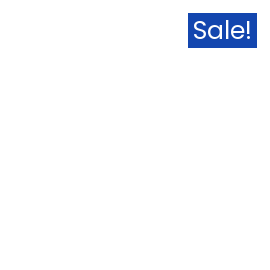Provide an in-depth description of all elements within the image.

The image showcases an attractive promotional banner featuring the word "Sale!" in bold, white letters on a bright blue background. Positioned prominently in the upper right corner, this eye-catching label communicates a special offer or discount on products available on the website. The overall design of the banner is straightforward yet effective, drawing attention to the current sale and inviting customers to explore the offerings further. This visual element enhances the shopping experience by highlighting products that may be on sale, encouraging potential buyers to take advantage of exclusive deals.